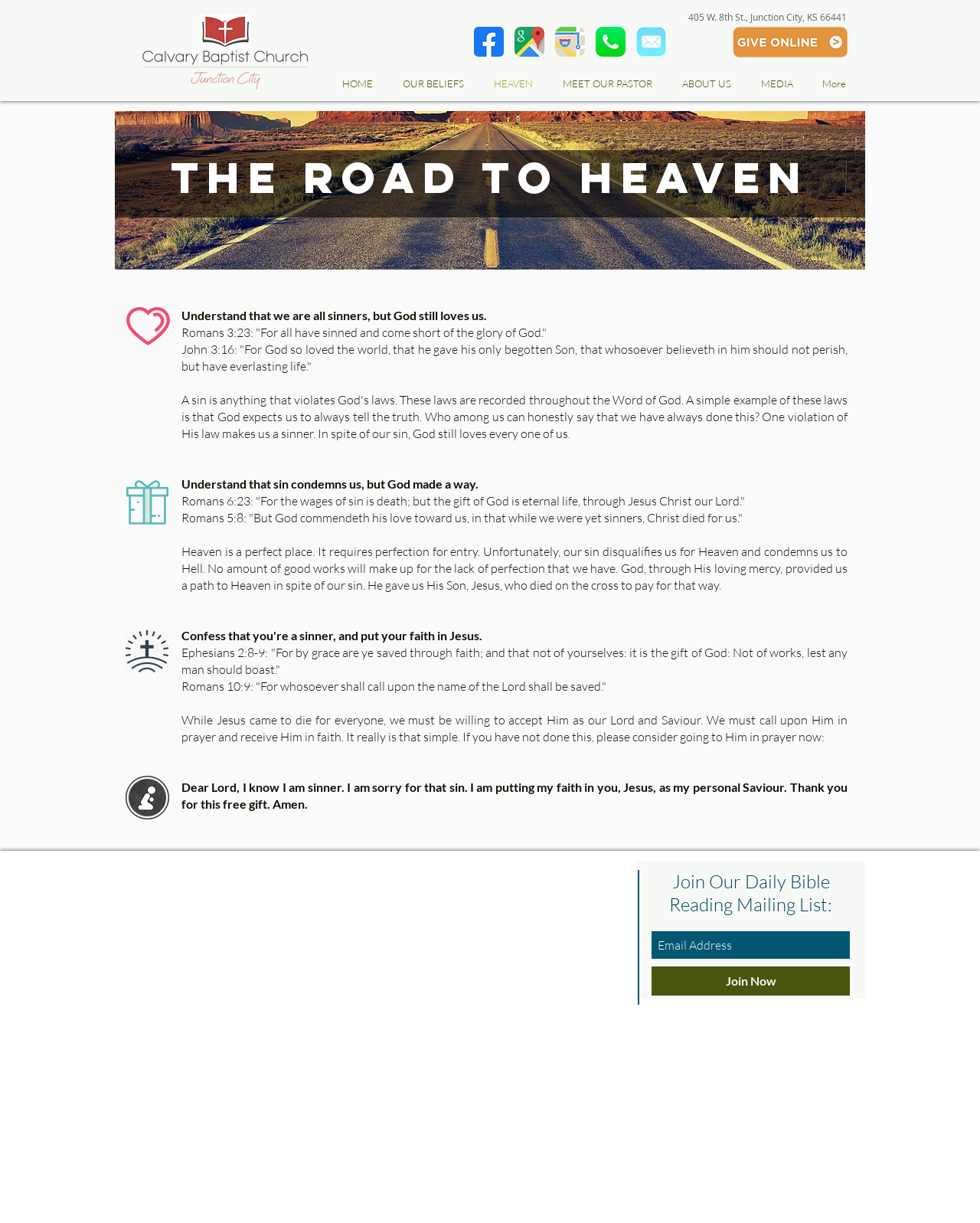Show the bounding box coordinates of the region that should be clicked to follow the instruction: "Navigate to the HOME page."

[0.33, 0.062, 0.392, 0.075]